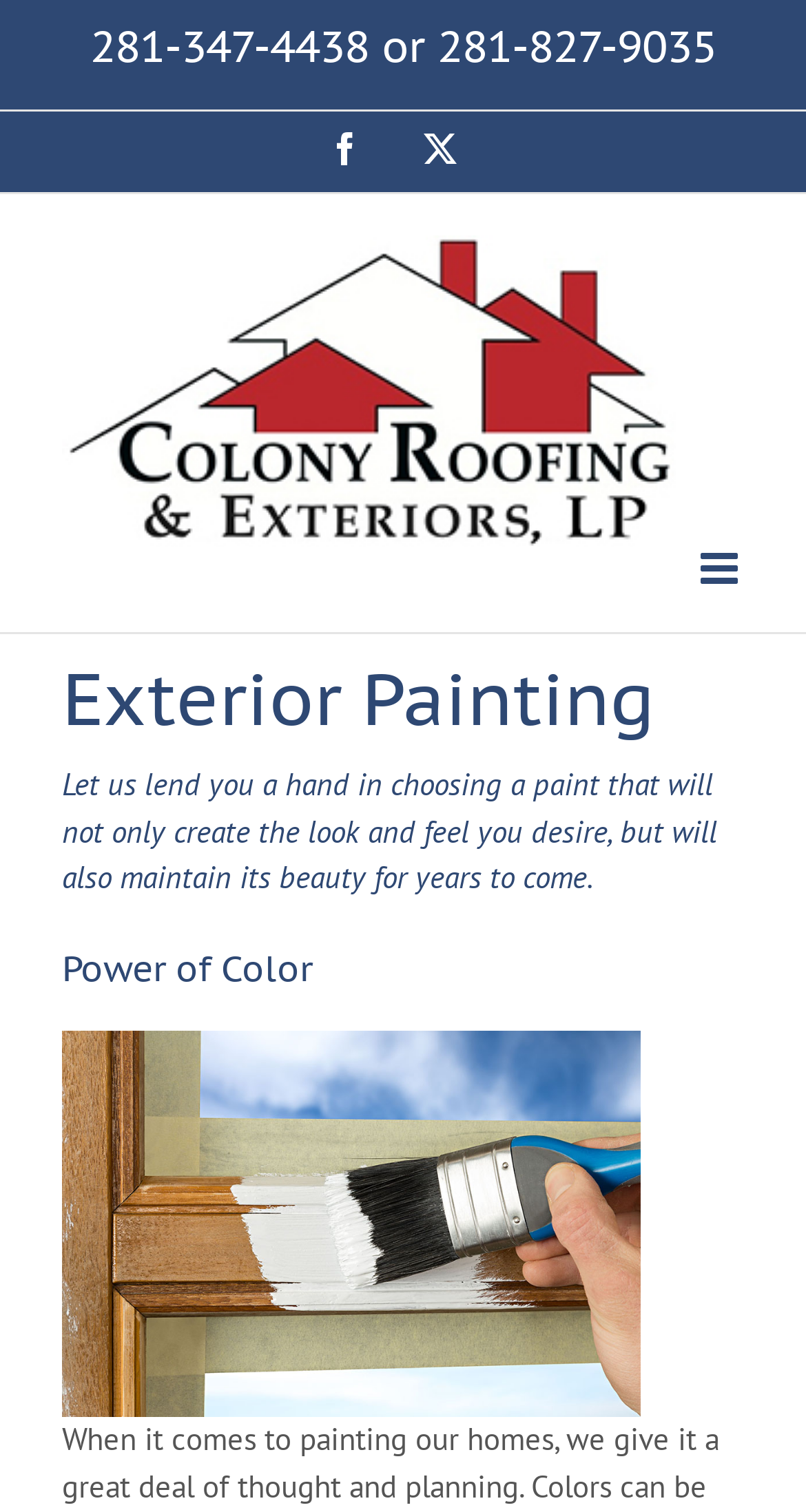What is the title of the section below the page title?
Based on the visual information, provide a detailed and comprehensive answer.

I found the section title by looking at the heading element below the page title bar, which has the text 'Power of Color'.